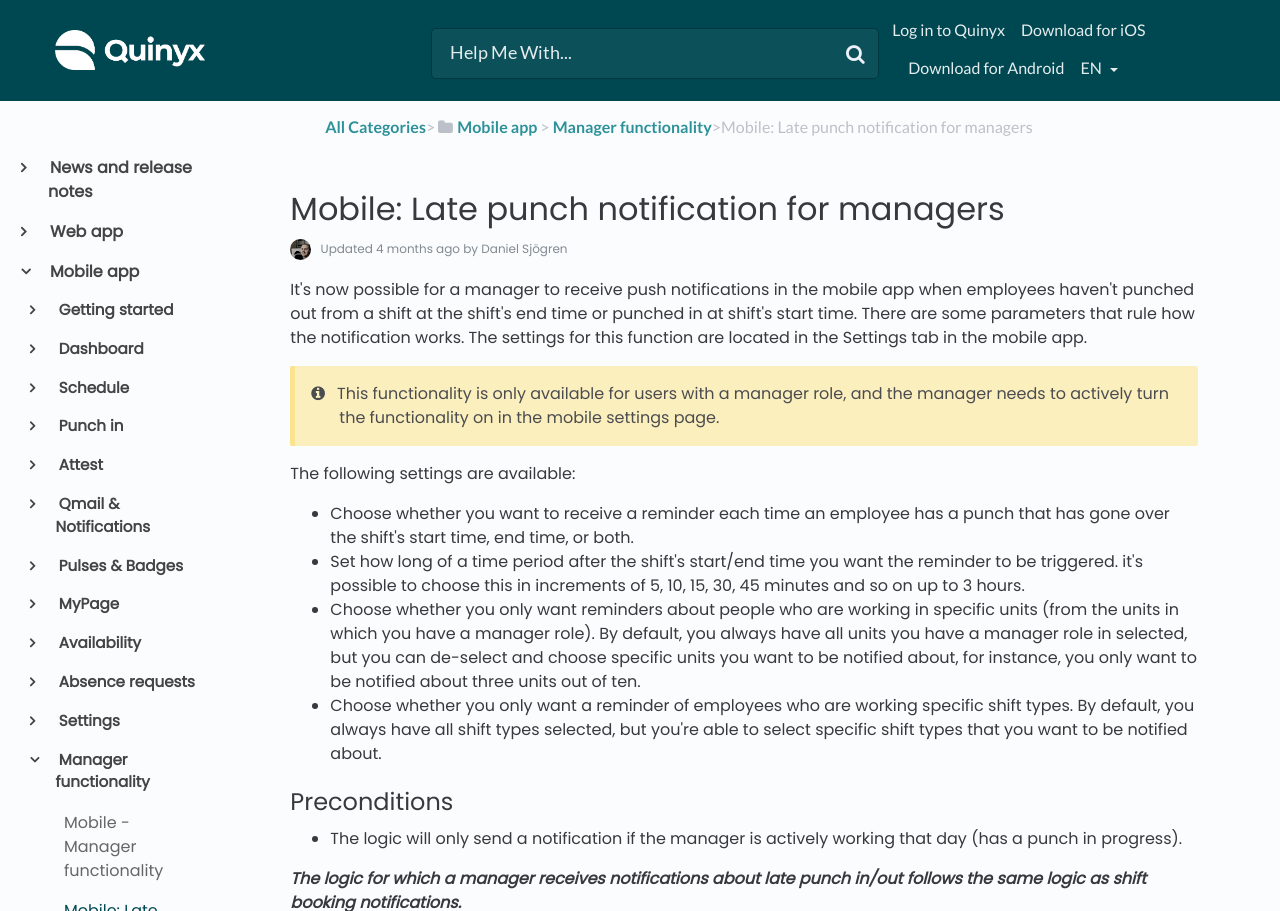What is the default unit selection for reminders?
Based on the image, answer the question in a detailed manner.

By default, the manager will receive reminders about all units they have a manager role in, but they can de-select and choose specific units they want to be notified about.